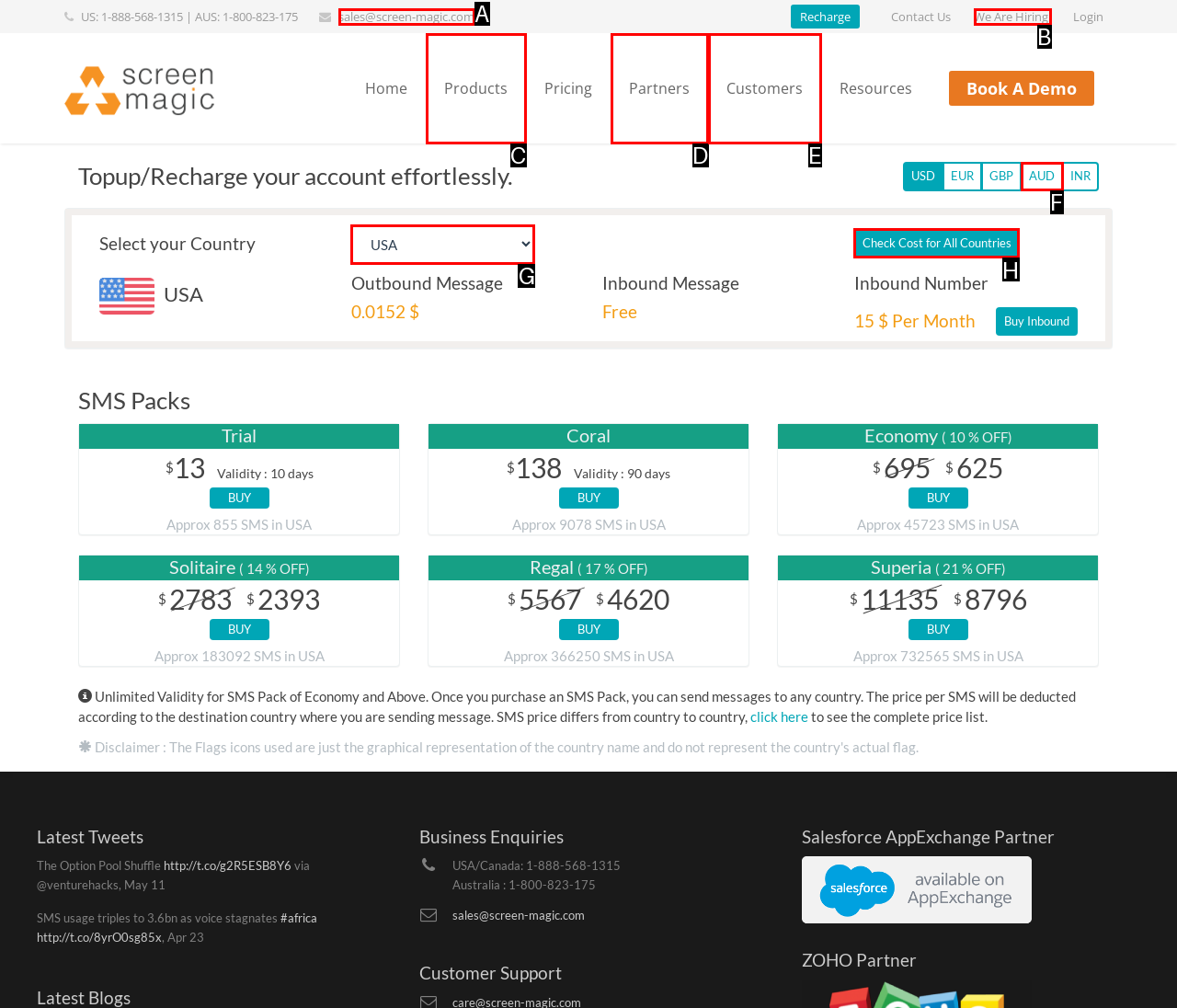Determine which HTML element should be clicked for this task: Check the cost for all countries
Provide the option's letter from the available choices.

H